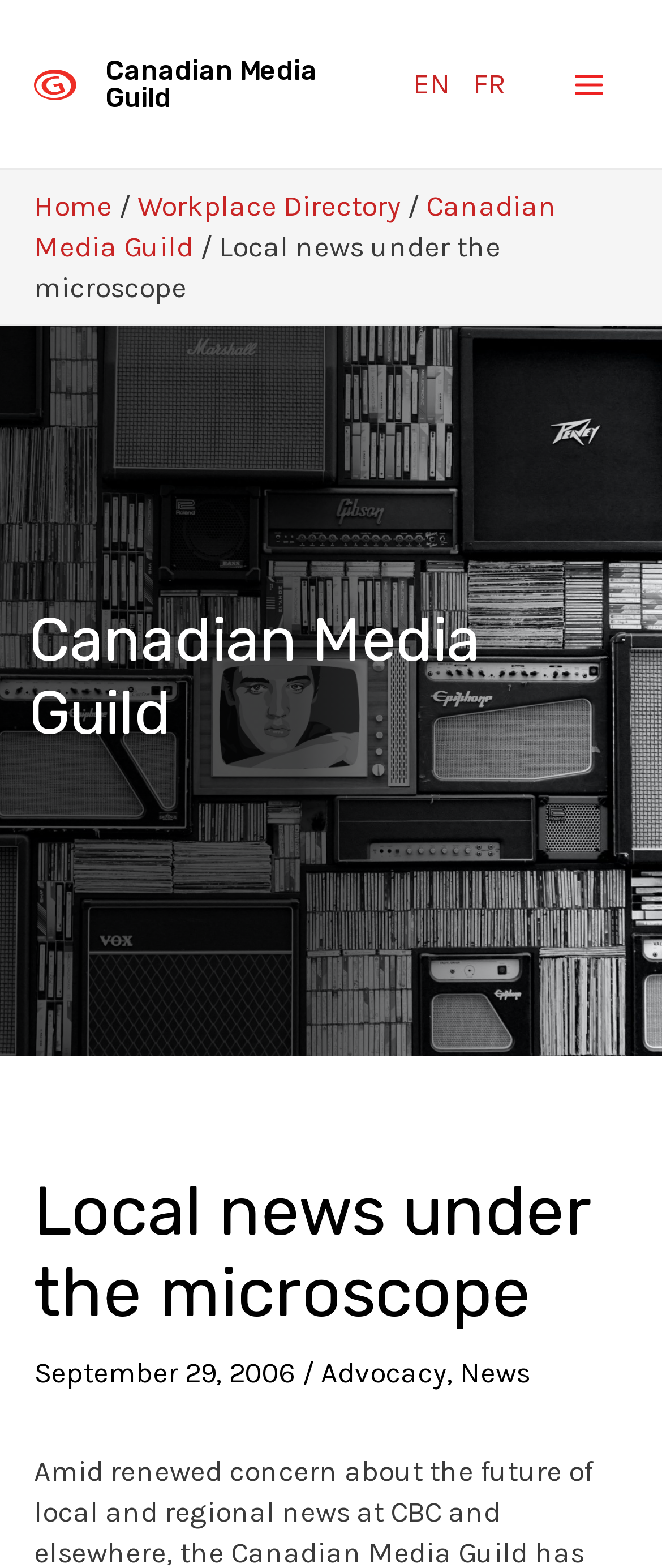Describe the entire webpage, focusing on both content and design.

The webpage is about the Canadian Media Guild, with a focus on local news. At the top left corner, there is a CMG logo, which is a link to the guild's homepage. Next to the logo is a link to the Canadian Media Guild's main page. 

On the top right side, there is a site navigation section with links to switch between English and French languages. A main menu button is located at the top right corner, which is not expanded by default. 

Below the navigation section, there are several links to different parts of the website, including Home, Workplace Directory, and Canadian Media Guild. 

The main content of the webpage is headed by a title "Local news under the microscope" which is also a link. Below the title, there is a date "September 29, 2006". The content is divided into sections, with links to "Advocacy" and "News" at the bottom.